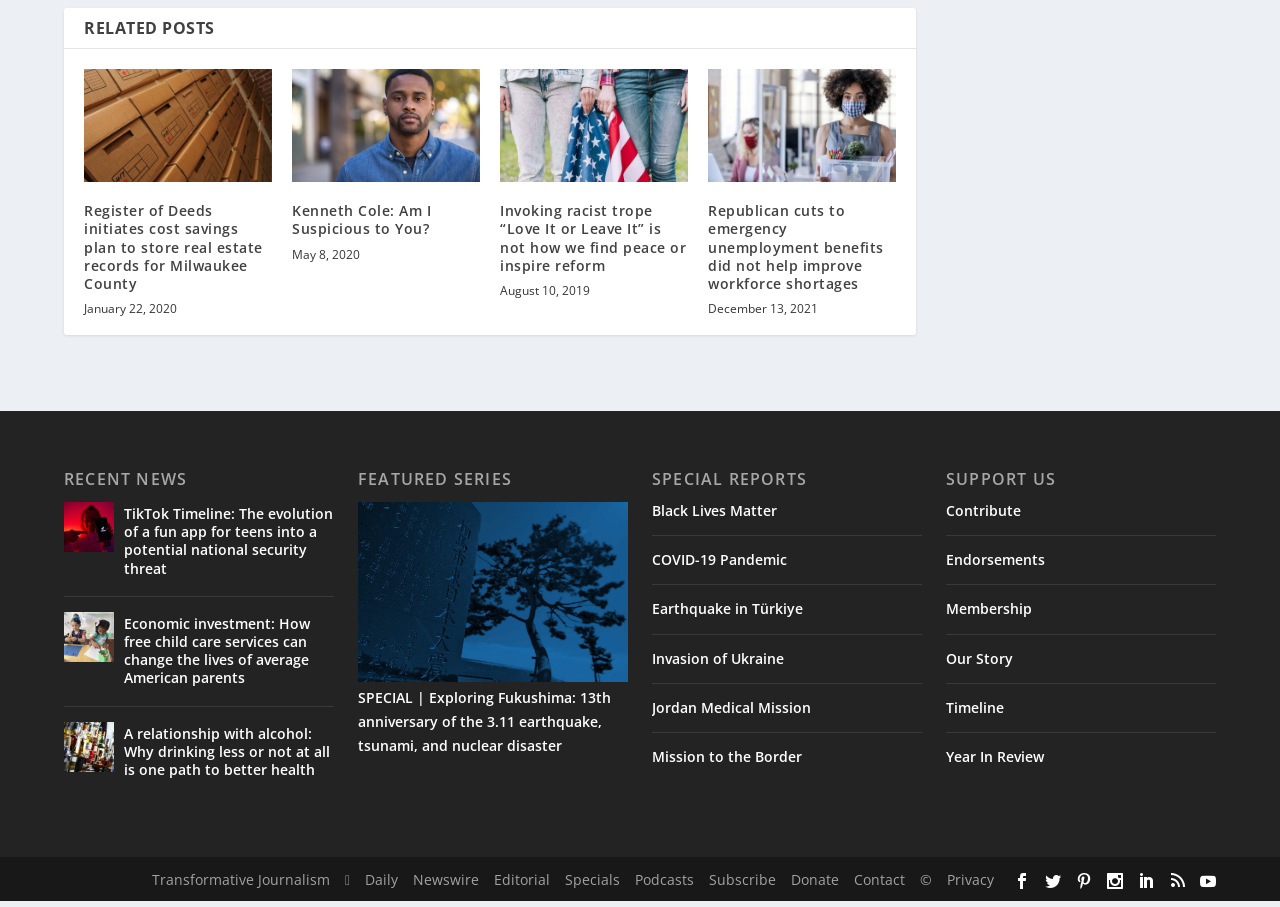Locate the UI element described as follows: "COVID-19 Pandemic". Return the bounding box coordinates as four float numbers between 0 and 1 in the order [left, top, right, bottom].

[0.509, 0.614, 0.615, 0.635]